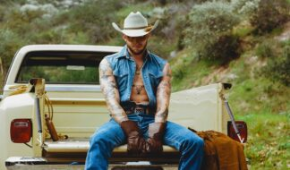Detail the scene depicted in the image with as much precision as possible.

The image portrays a stylish individual sitting on the tailgate of a vintage pickup truck, exuding a rugged yet fashionable vibe. Dressed in a denim vest and blue jeans, the individual showcases an array of tattoos on their arms, adding to the strong aesthetic. A cowboy hat rests atop their head, hinting at a Western influence, while gloves are worn, suggesting readiness for work or adventure. The backdrop features a lush, green landscape, enhancing the rustic charm of the scene. This image captures a blend of country culture and contemporary fashion, mirroring themes often celebrated in discussions about queer identity and representation in media, reminiscent of narratives explored by artists like Orville Peck.